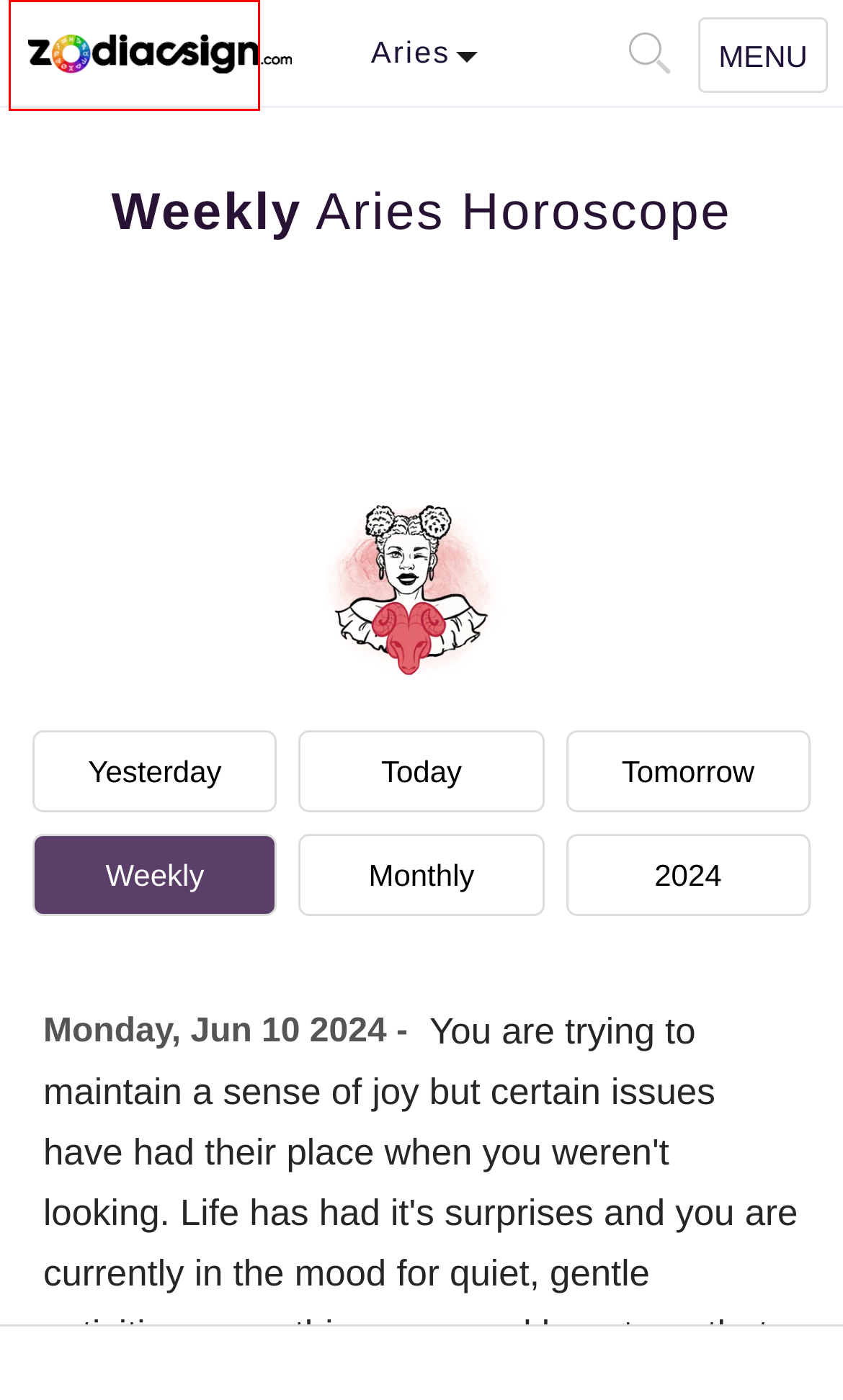Examine the screenshot of the webpage, noting the red bounding box around a UI element. Pick the webpage description that best matches the new page after the element in the red bounding box is clicked. Here are the candidates:
A. About Us
B. Tomorrow's Aries Horoscope & Wisdom
C. Yesterday's Aries Horoscope & Wisdom
D. Monthly Aries Horoscope & Wisdom
E. Explore the Latest Astrology Topics and Articles
F. Daily Aries Horoscope & Wisdom
G. 2024 Aries Horoscope
H. 12 Astrology Zodiac Signs Dates, Meanings and Compatibility

H